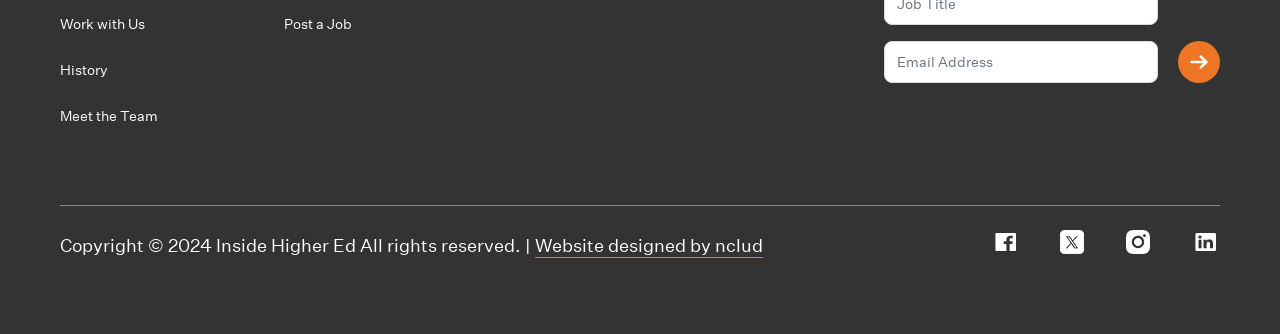Can you find the bounding box coordinates for the element to click on to achieve the instruction: "Enter email address"?

[0.69, 0.123, 0.905, 0.249]